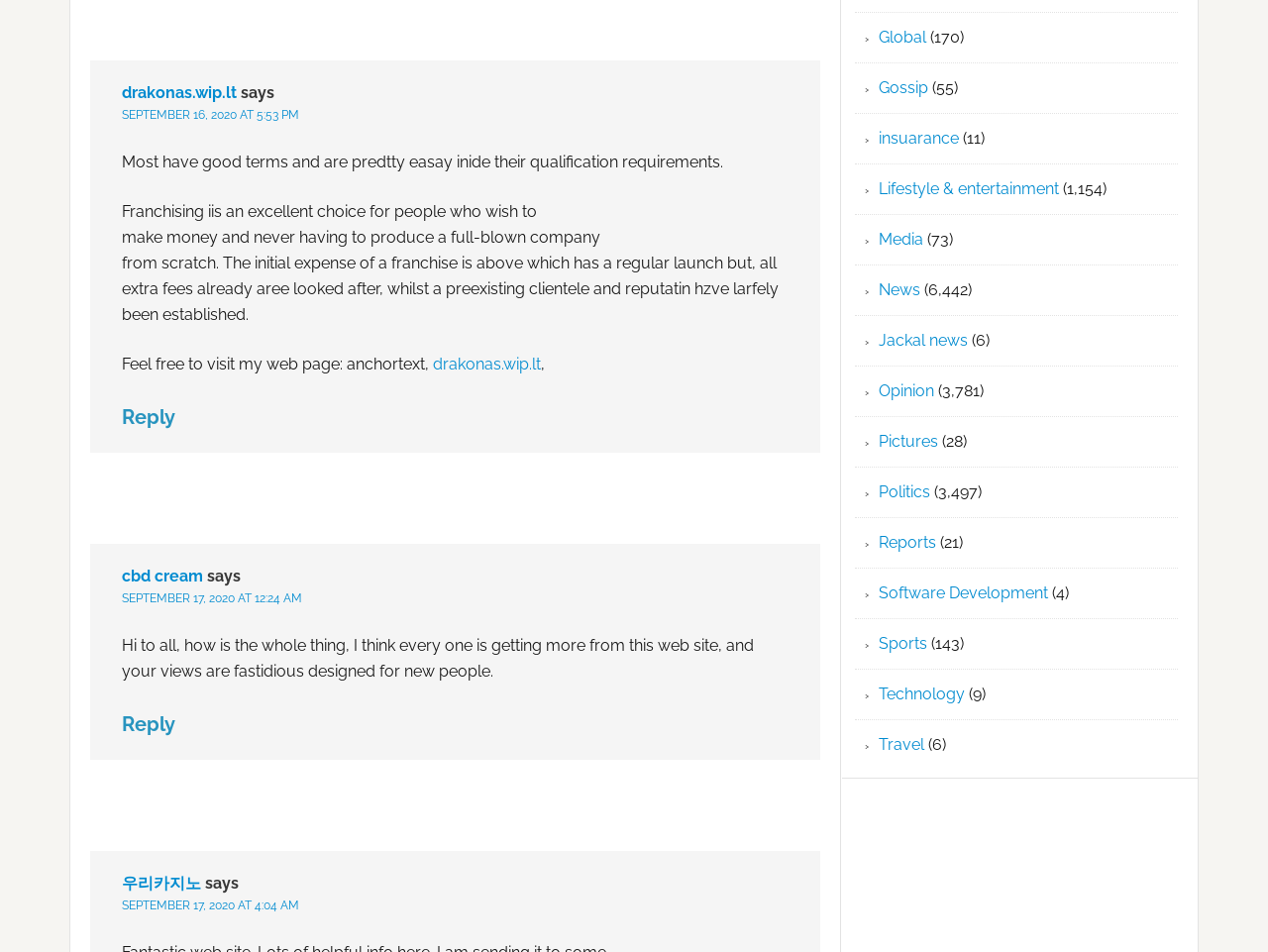Use a single word or phrase to respond to the question:
What is the username of the third commenter?

우리카지노